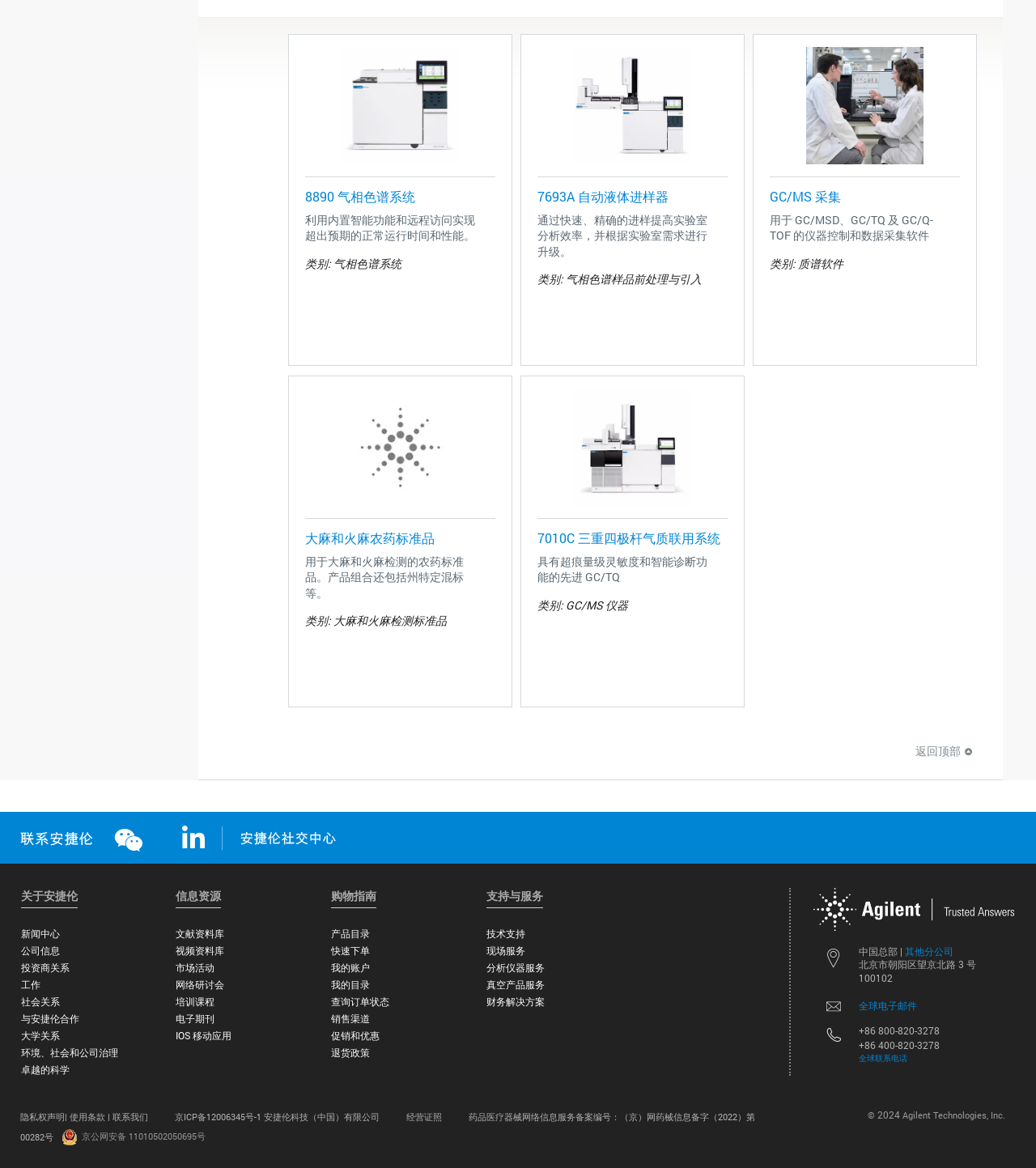Given the description: "Follow Us On Instagram", determine the bounding box coordinates of the UI element. The coordinates should be formatted as four float numbers between 0 and 1, [left, top, right, bottom].

None